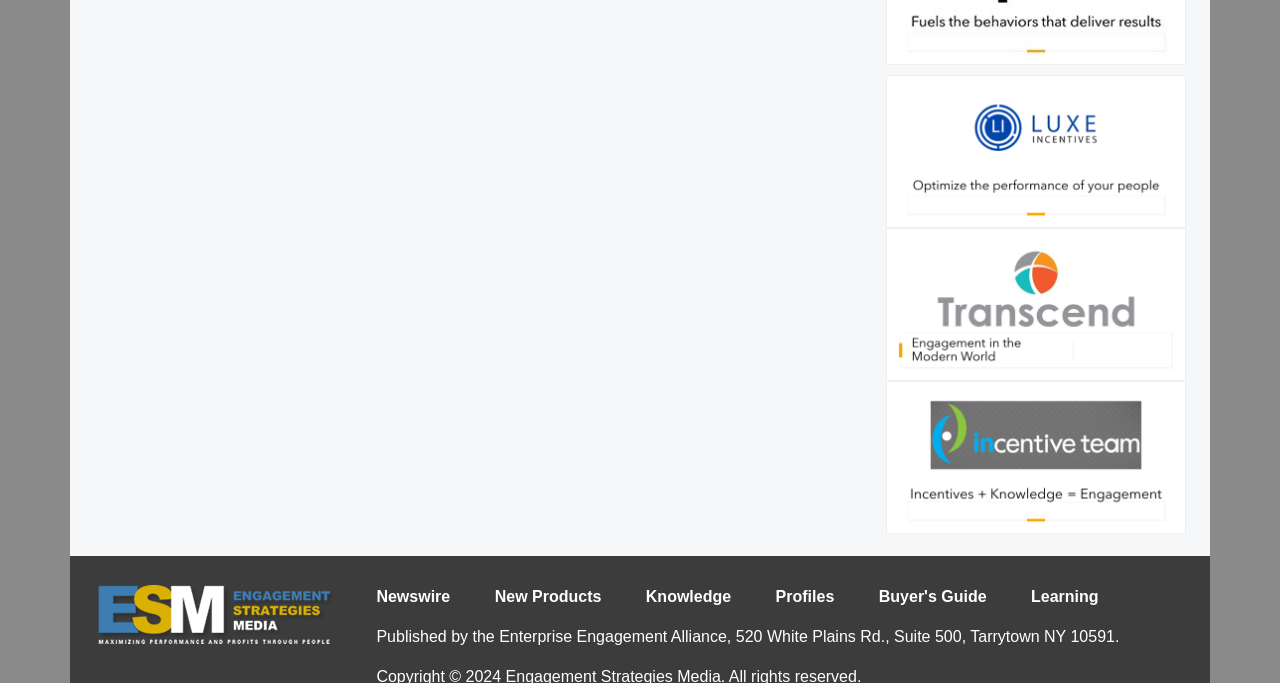Find the UI element described as: "Buyer's Guide" and predict its bounding box coordinates. Ensure the coordinates are four float numbers between 0 and 1, [left, top, right, bottom].

[0.687, 0.861, 0.771, 0.886]